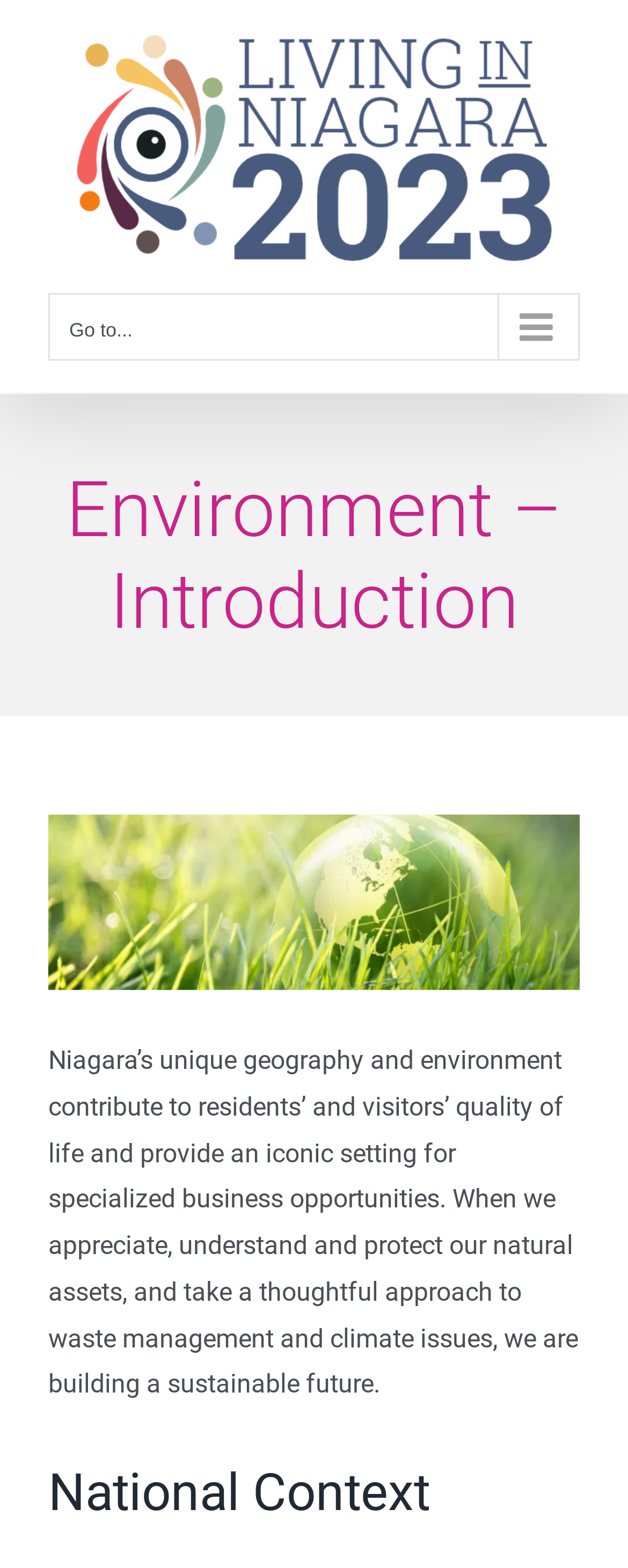Identify and provide the bounding box coordinates of the UI element described: "alt="Living in Niagara Logo"". The coordinates should be formatted as [left, top, right, bottom], with each number being a float between 0 and 1.

[0.077, 0.021, 0.923, 0.166]